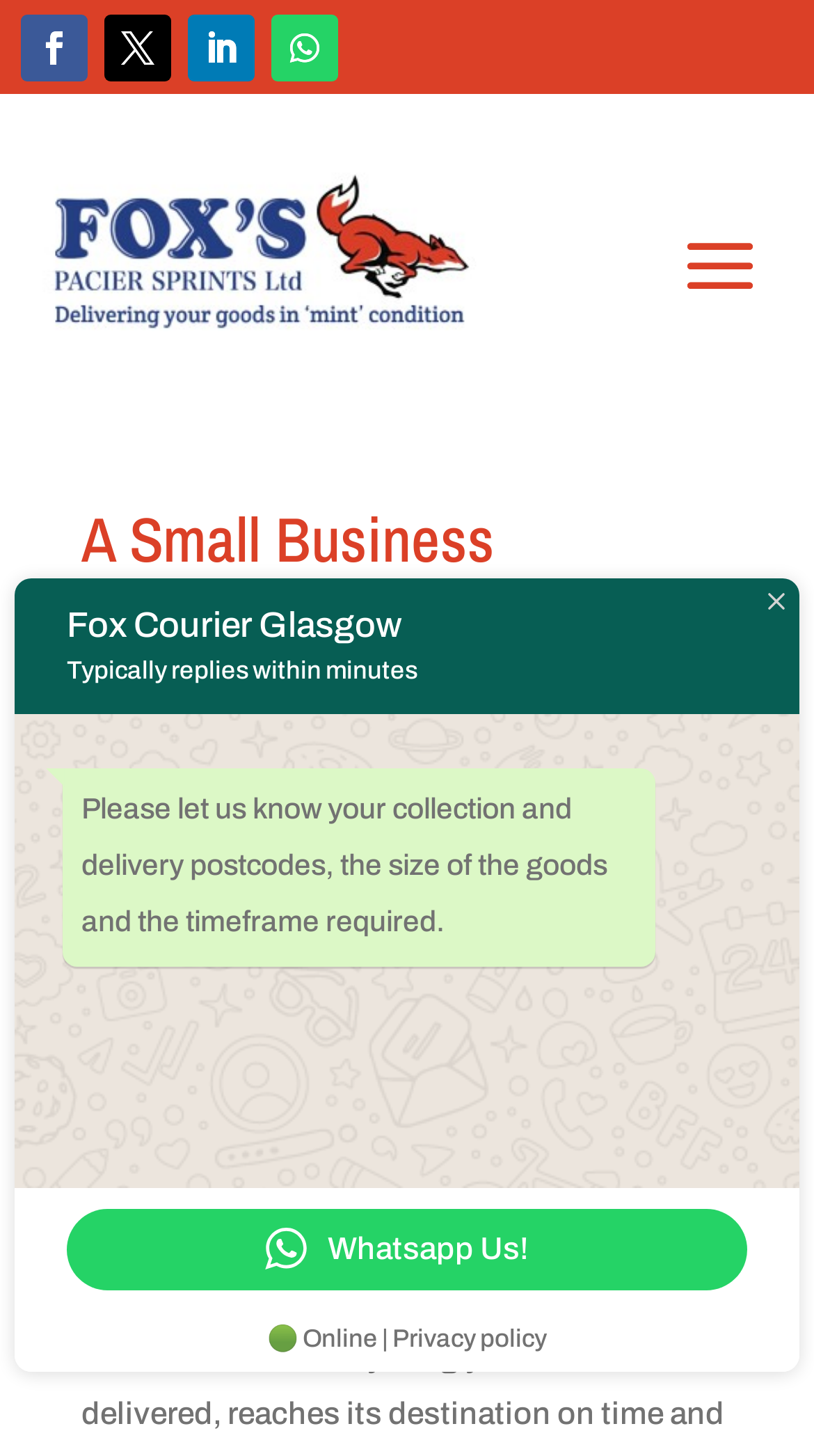Specify the bounding box coordinates of the element's area that should be clicked to execute the given instruction: "Contact admin". The coordinates should be four float numbers between 0 and 1, i.e., [left, top, right, bottom].

[0.146, 0.5, 0.246, 0.522]